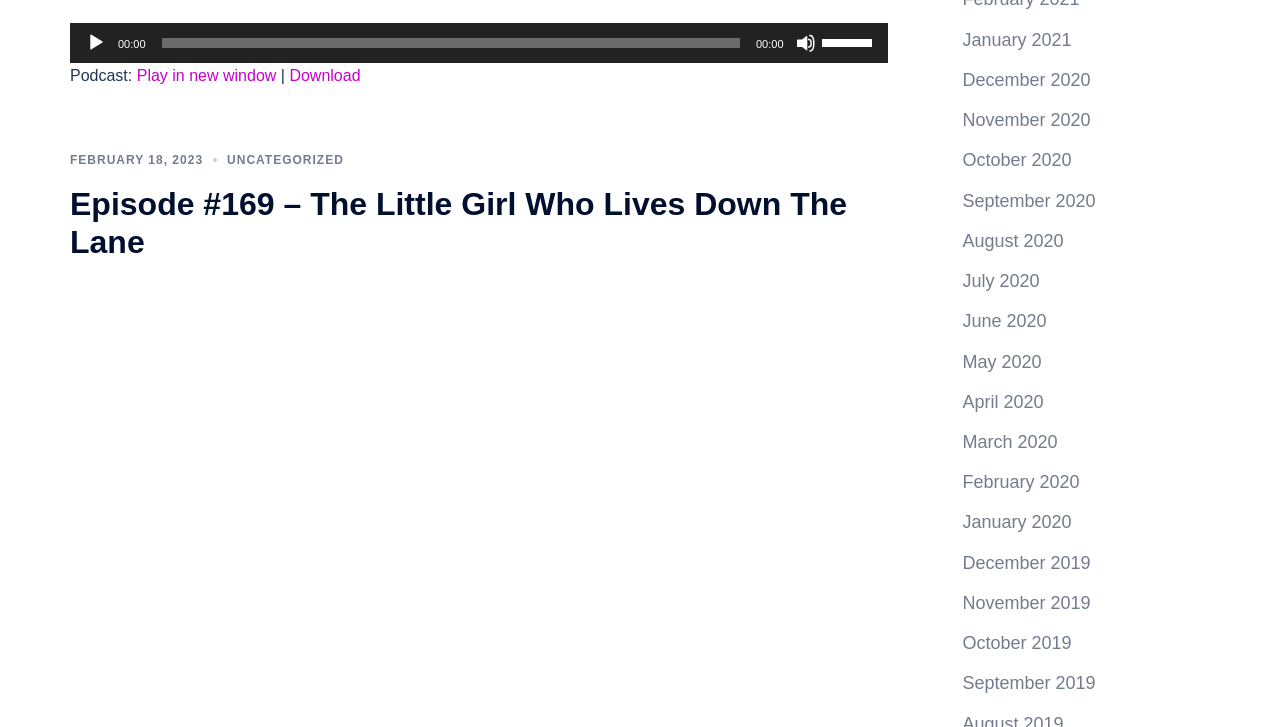Please analyze the image and give a detailed answer to the question:
How can I increase or decrease the volume?

The instruction on how to increase or decrease the volume can be found in the static text element, which displays 'Use Up/Down Arrow keys to increase or decrease volume'.